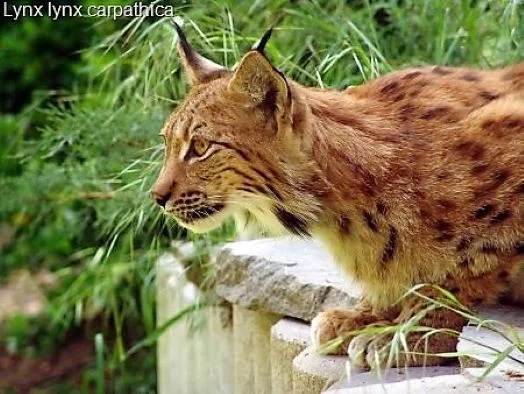Create a detailed narrative of what is happening in the image.

The image features an Eurasian lynx (Lynx lynx carpathica), depicted in a moment of alertness as it gazes intently into its surroundings. This majestic feline showcases its characteristic tufted ears and striking coat, which displays a beautiful mix of reddish-brown fur with dark spots, blending harmoniously with the lush greenery of its environment. The lynx is perched on a stone ledge, surrounded by soft grass that adds to the natural ambiance of the scene. The photograph, taken in Magdeburg’s zoo, Germany, offers a glimpse into the graceful and elusive nature of this wild cat, emphasizing both its power and beauty in its habitat. The image highlights the importance of wildlife preservation and the essence of capturing such moments in nature.